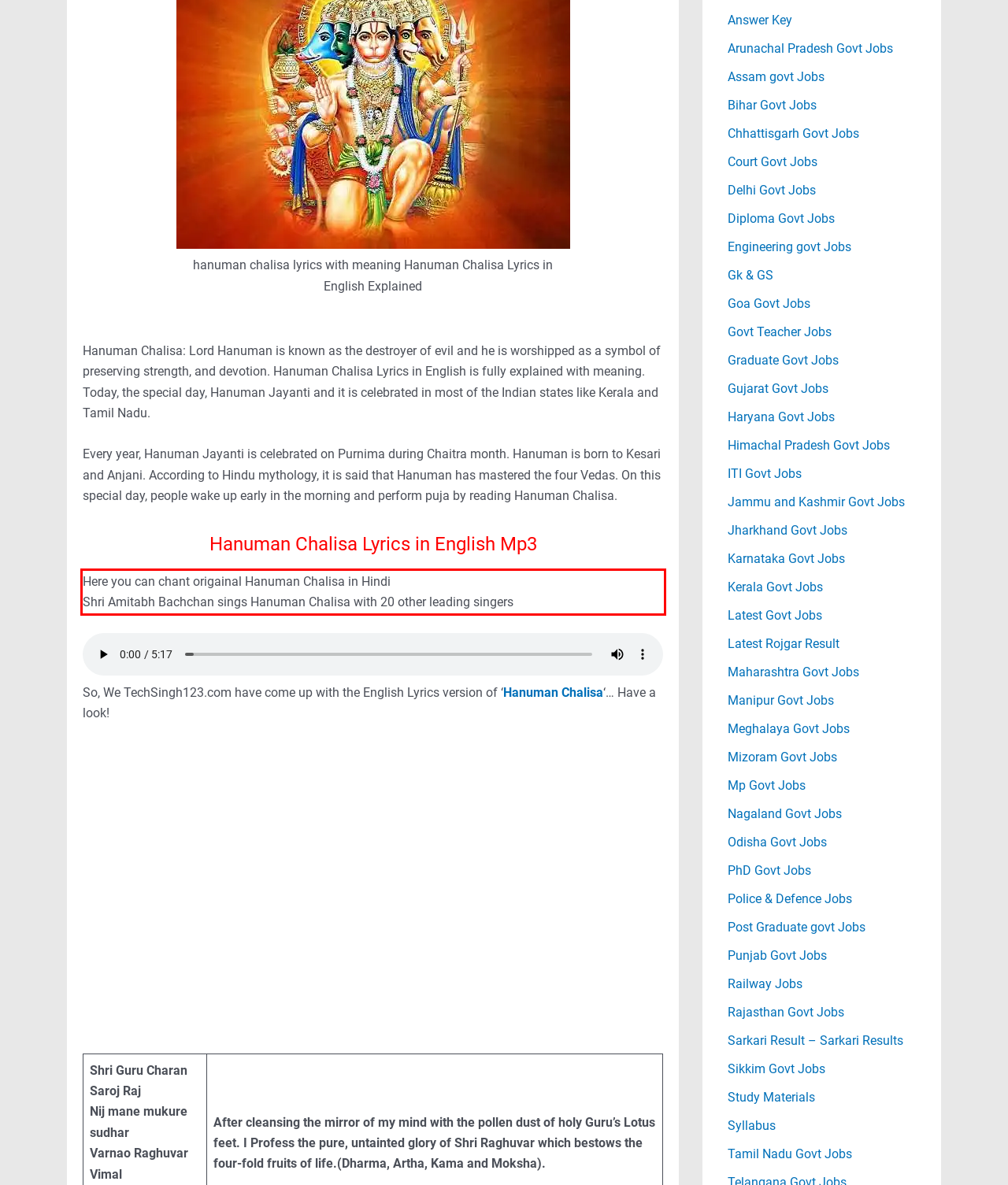Observe the screenshot of the webpage, locate the red bounding box, and extract the text content within it.

Here you can chant origainal Hanuman Chalisa in Hindi Shri Amitabh Bachchan sings Hanuman Chalisa with 20 other leading singers